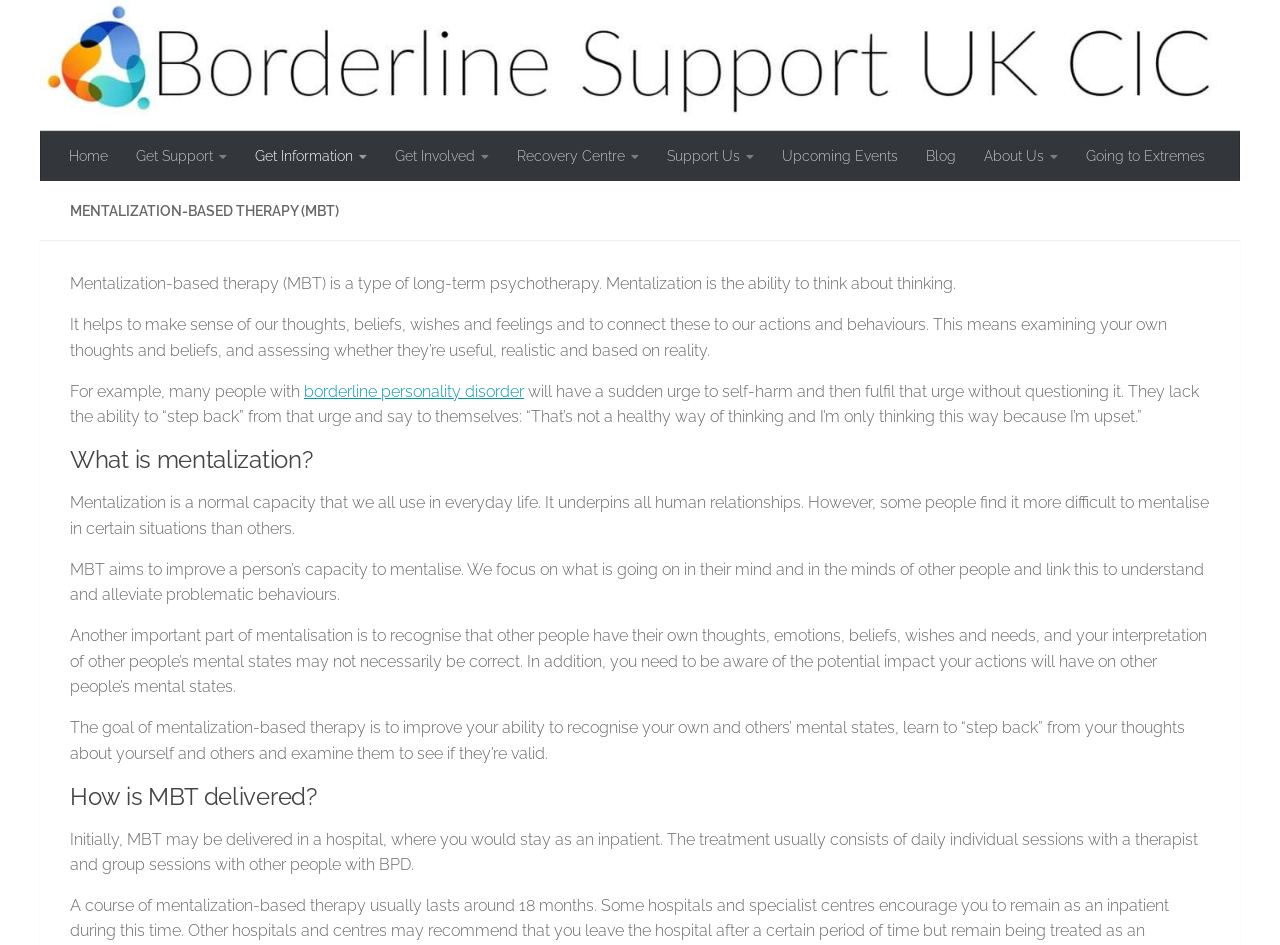Can you identify the bounding box coordinates of the clickable region needed to carry out this instruction: 'Read about 'MENTALIZATION-BASED THERAPY (MBT)''? The coordinates should be four float numbers within the range of 0 to 1, stated as [left, top, right, bottom].

[0.055, 0.211, 0.945, 0.236]